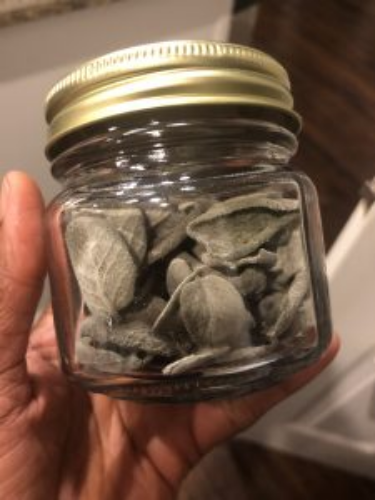Provide a comprehensive description of the image.

The image showcases a hand holding a clear glass jar filled with dried herbs. The jar features a shiny gold lid and is filled with leafy materials, likely the result of a successful herb-drying process. This visual representation aligns with tips for storing dried herbs, emphasizing the importance of using airtight glass containers to preserve flavor and aroma, avoiding plastic to prevent leaching. The context of the image celebrates proper storage techniques for dried herbs, ensuring they remain fresh and flavorful while minimizing exposure to light and air.